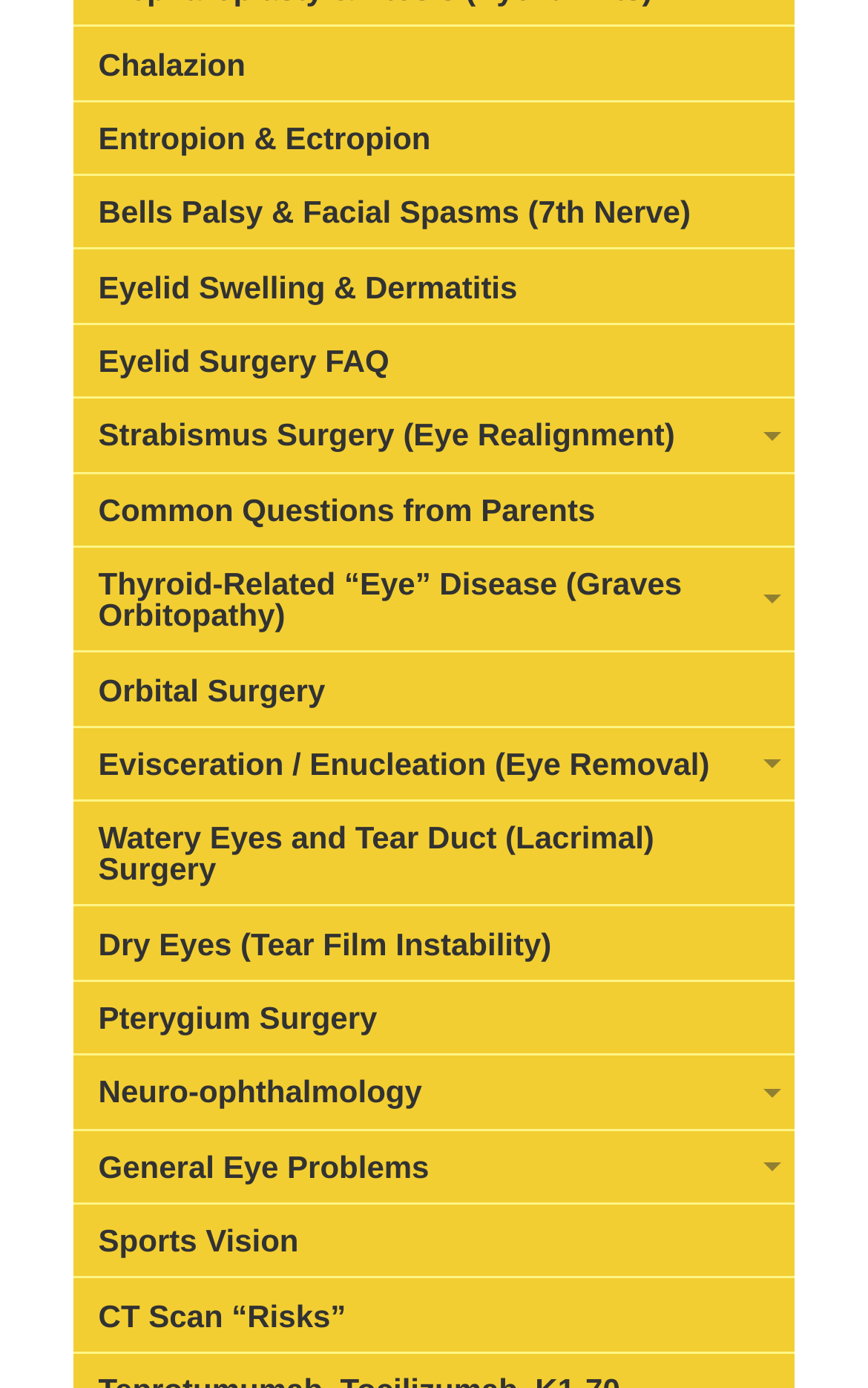Pinpoint the bounding box coordinates of the area that should be clicked to complete the following instruction: "Learn about Orbital Surgery". The coordinates must be given as four float numbers between 0 and 1, i.e., [left, top, right, bottom].

[0.085, 0.479, 0.915, 0.514]